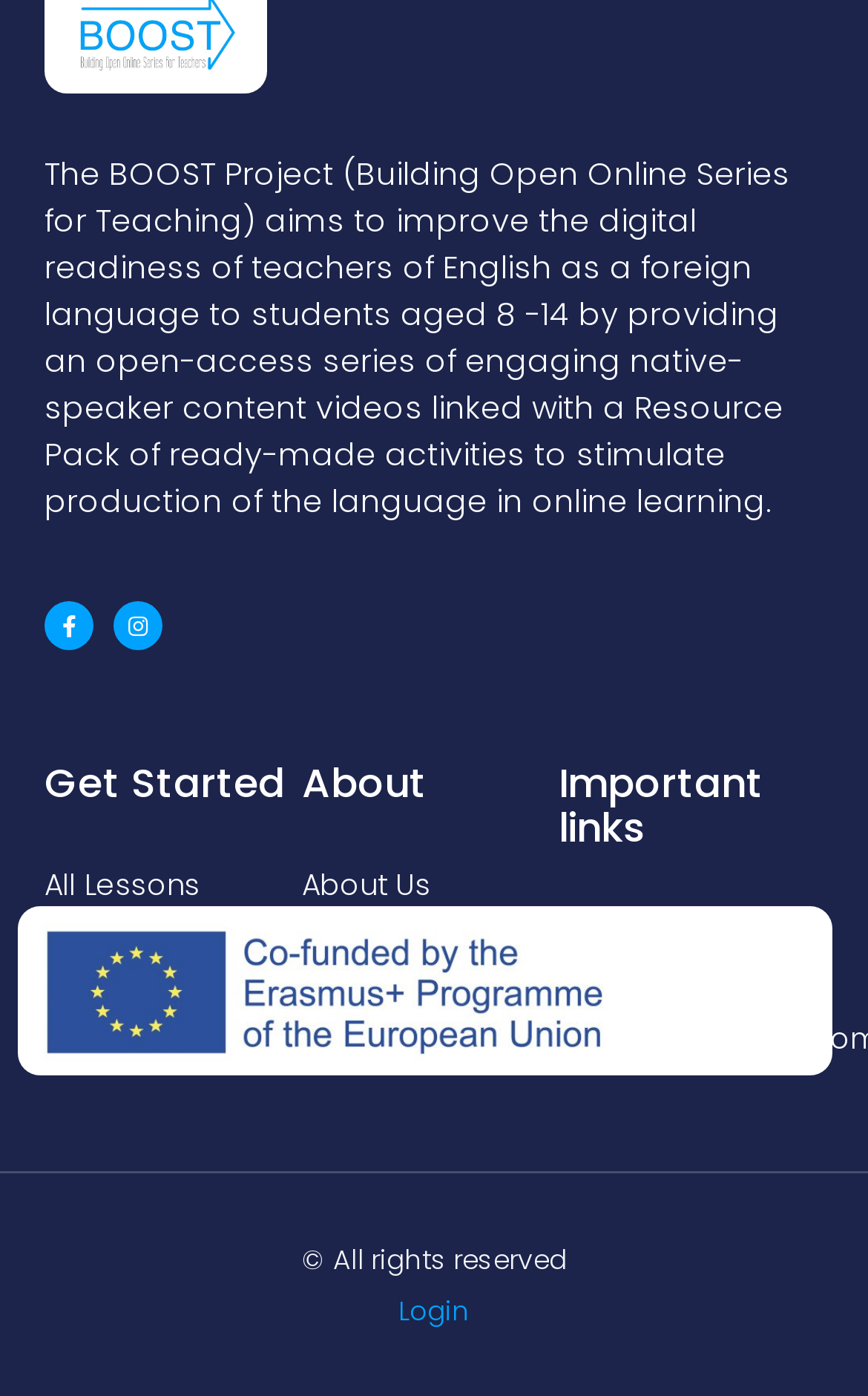Please determine the bounding box coordinates of the element's region to click for the following instruction: "Click on Facebook link".

[0.051, 0.431, 0.108, 0.466]